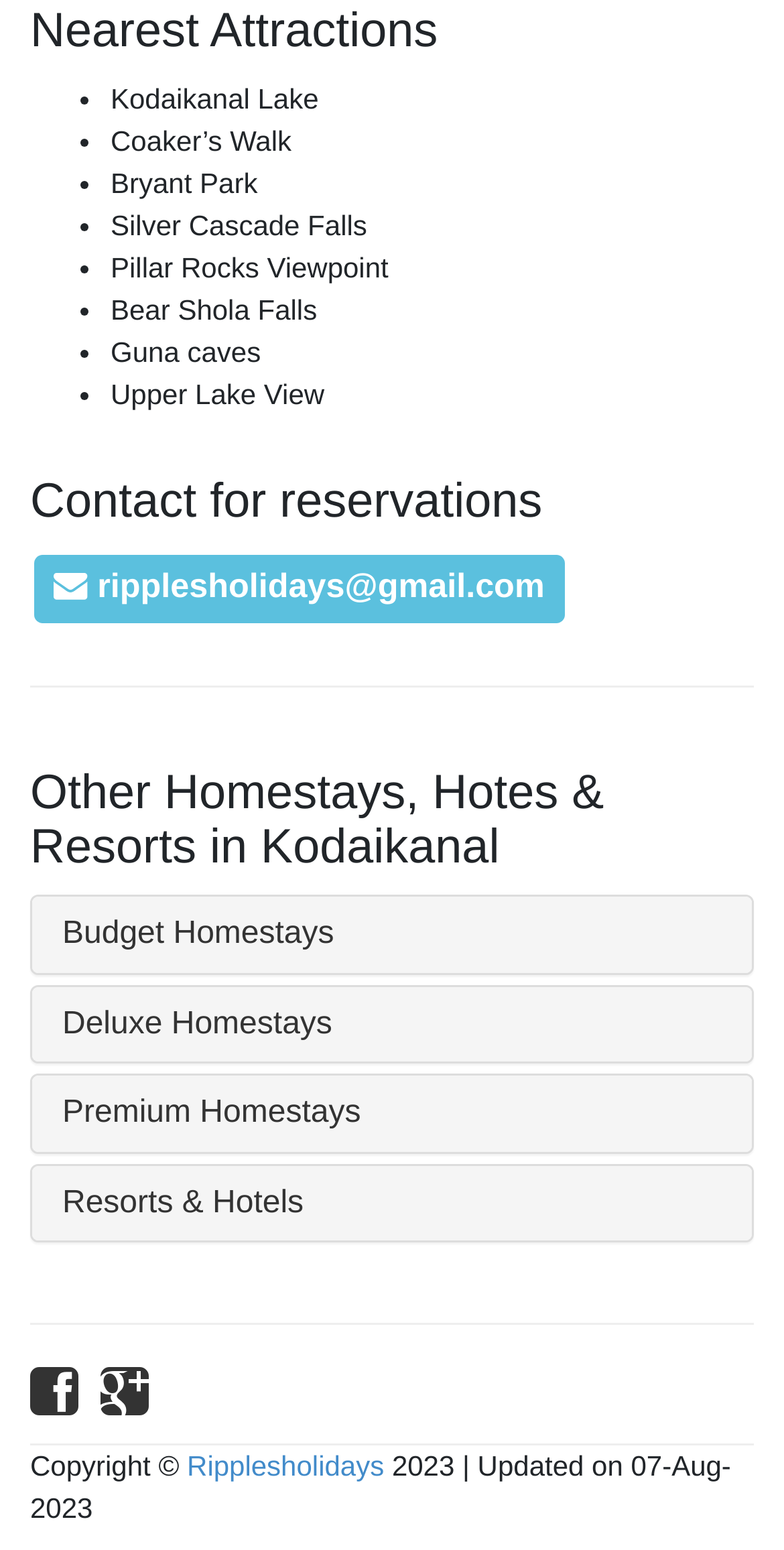What is the email address for reservations?
Please provide a single word or phrase as your answer based on the image.

ripplesholidays@gmail.com